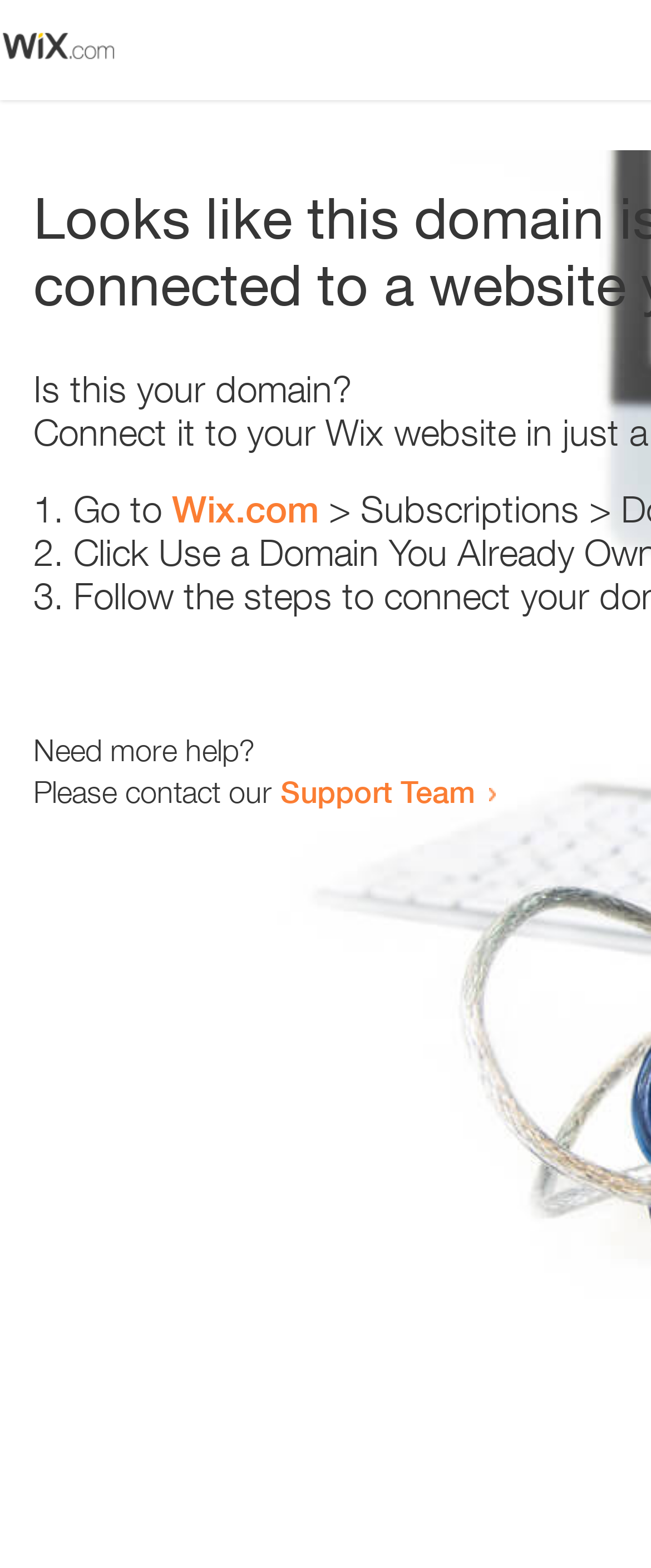What is the purpose of the contact information?
Based on the image, provide your answer in one word or phrase.

Need more help